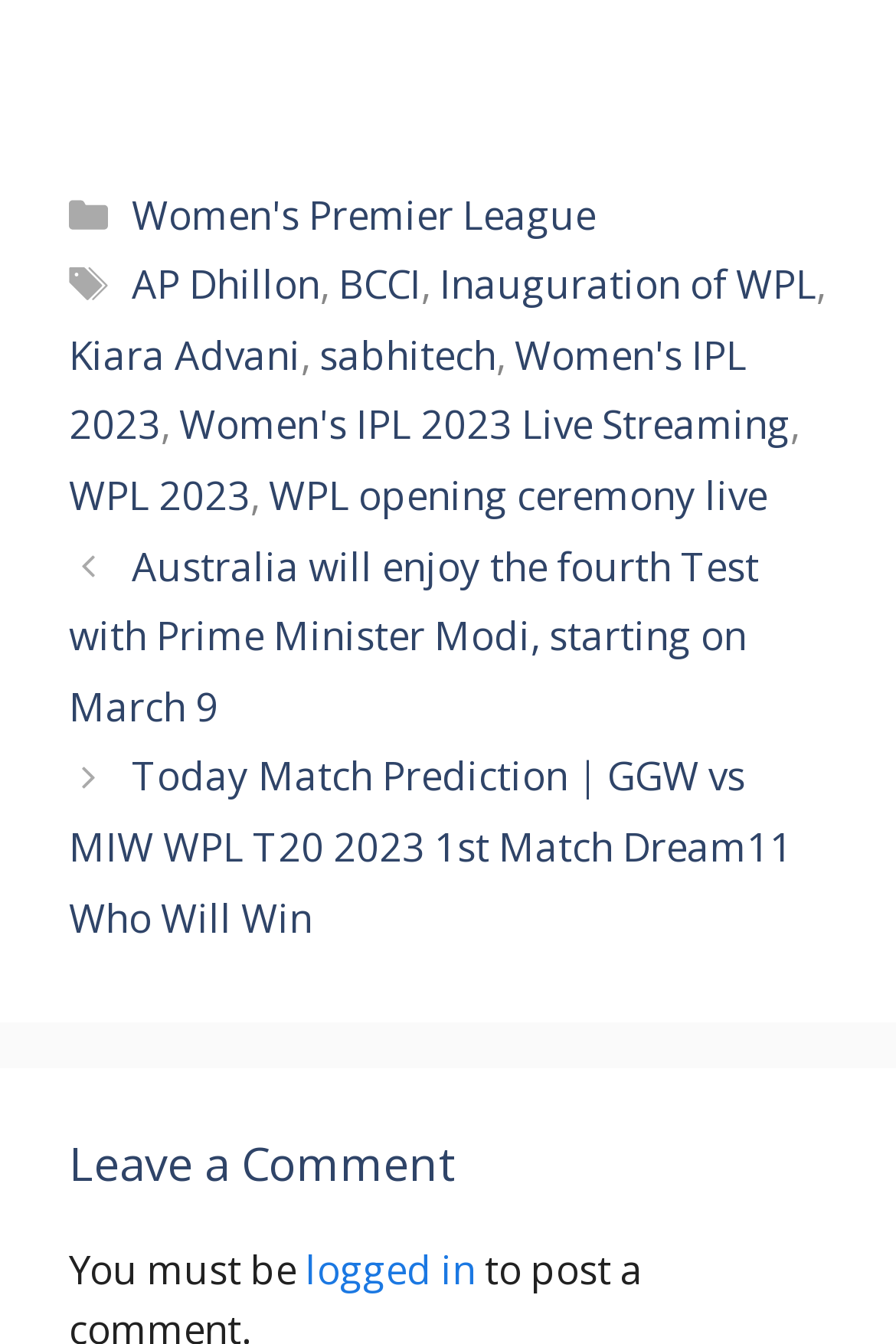Please reply with a single word or brief phrase to the question: 
How many links are in the footer?

11